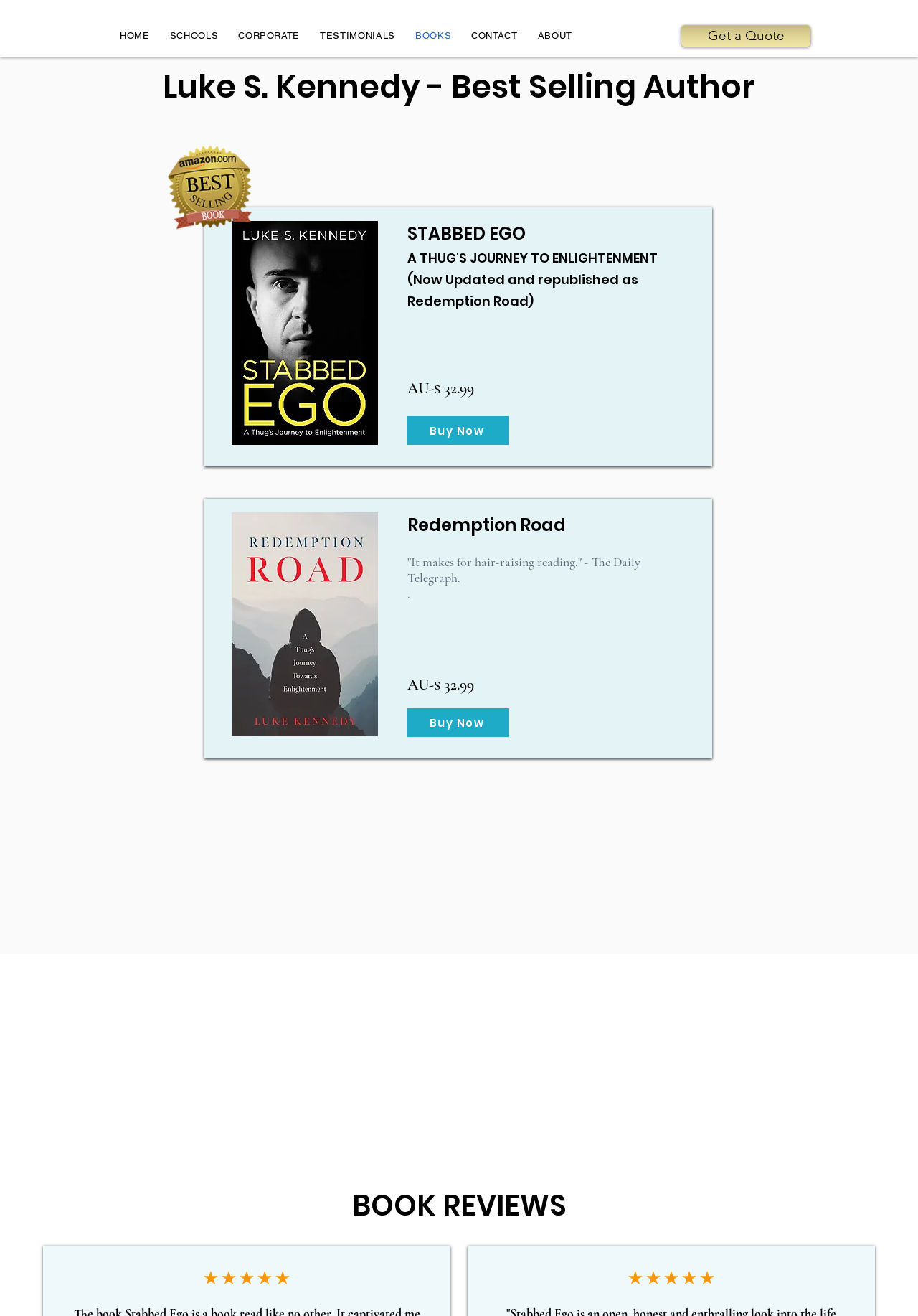How many 'Buy Now' links are on this page?
Please give a well-detailed answer to the question.

The answer can be found by looking at the link elements on the page. There are two 'Buy Now' links, one located below the book title 'Stabbed Ego' and another located below the book title 'Redemption Road'.